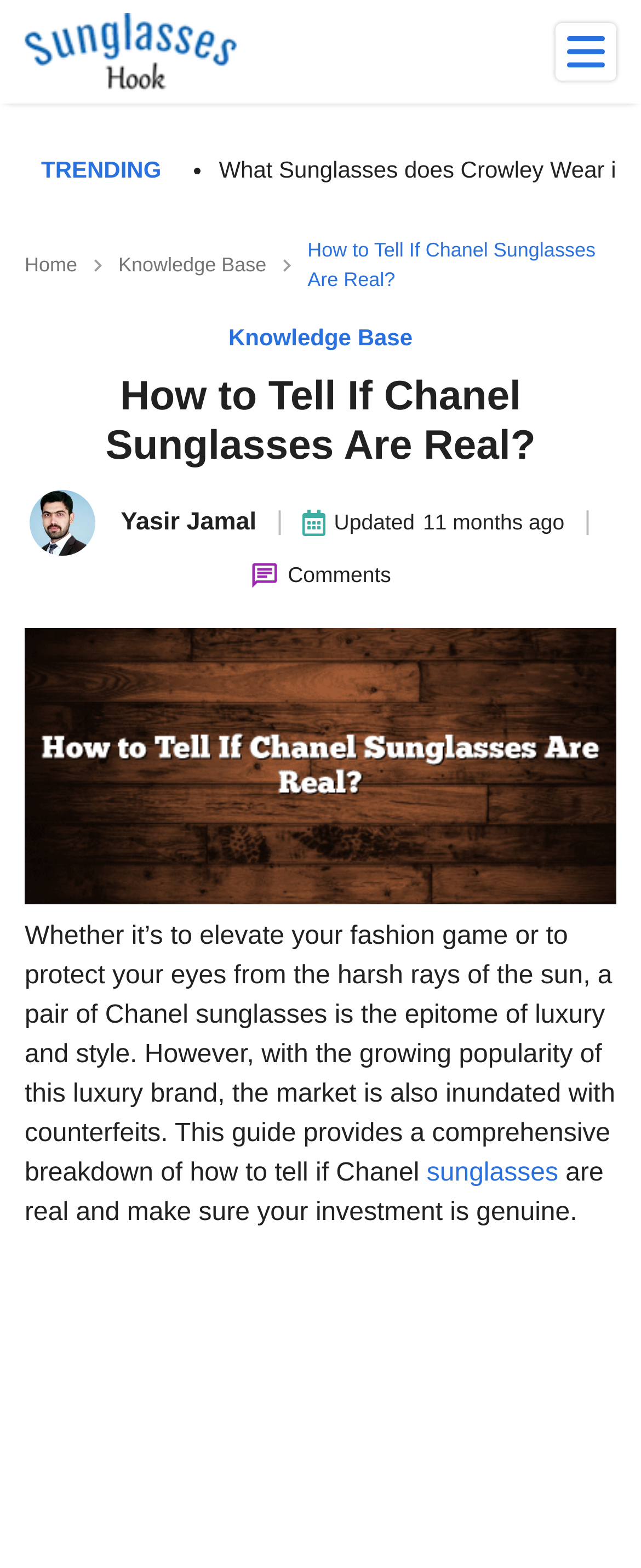What is the main topic of this article?
Could you give a comprehensive explanation in response to this question?

The main topic of this article can be inferred by looking at the title of the article, which is 'How to Tell If Chanel Sunglasses Are Real?', and also by looking at the content of the article, which talks about how to identify genuine Chanel sunglasses.